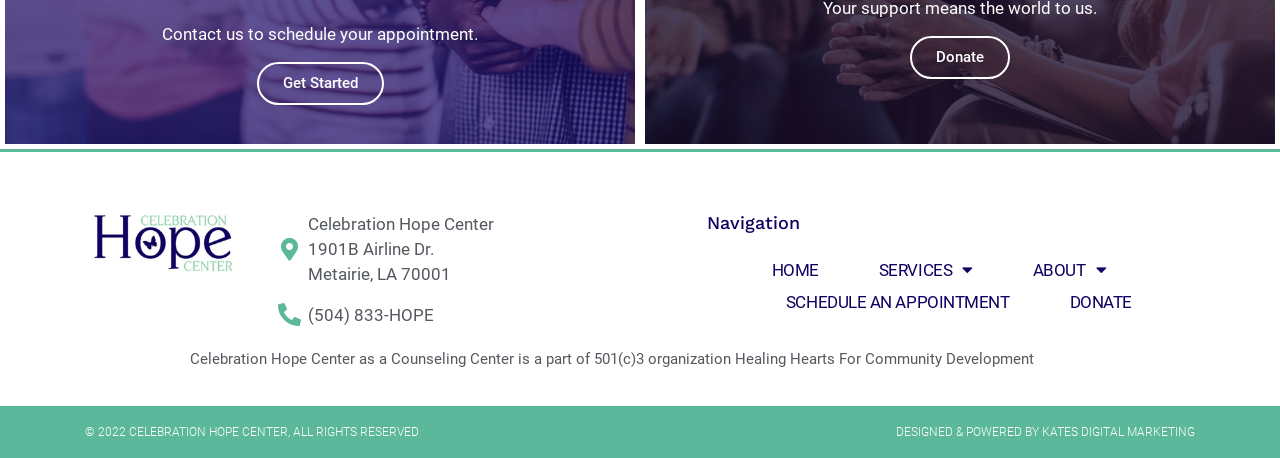Provide your answer in a single word or phrase: 
What is the phone number of Celebration Hope Center?

(504) 833-HOPE